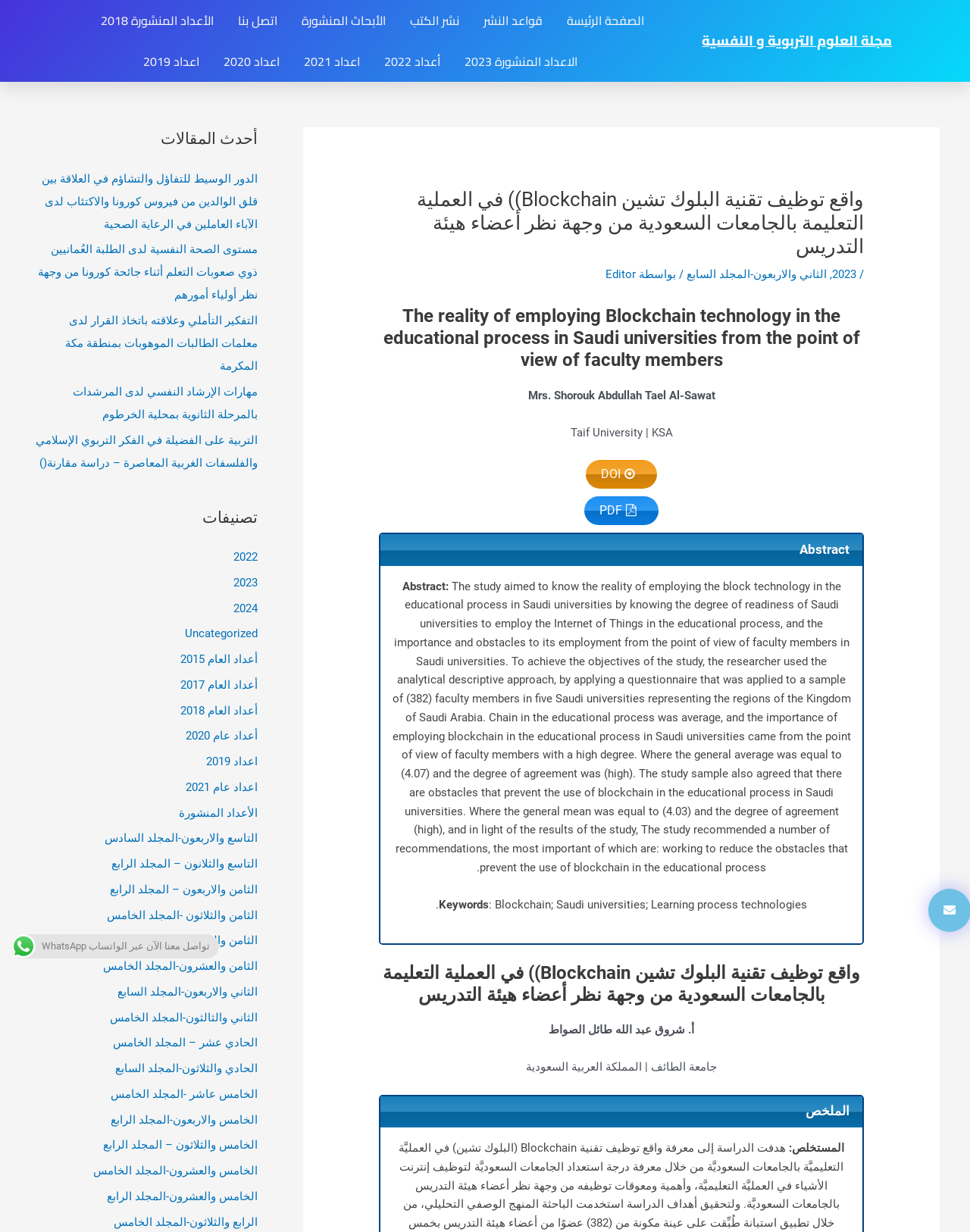Answer the following query concisely with a single word or phrase:
What is the DOI of the research paper?

DOI